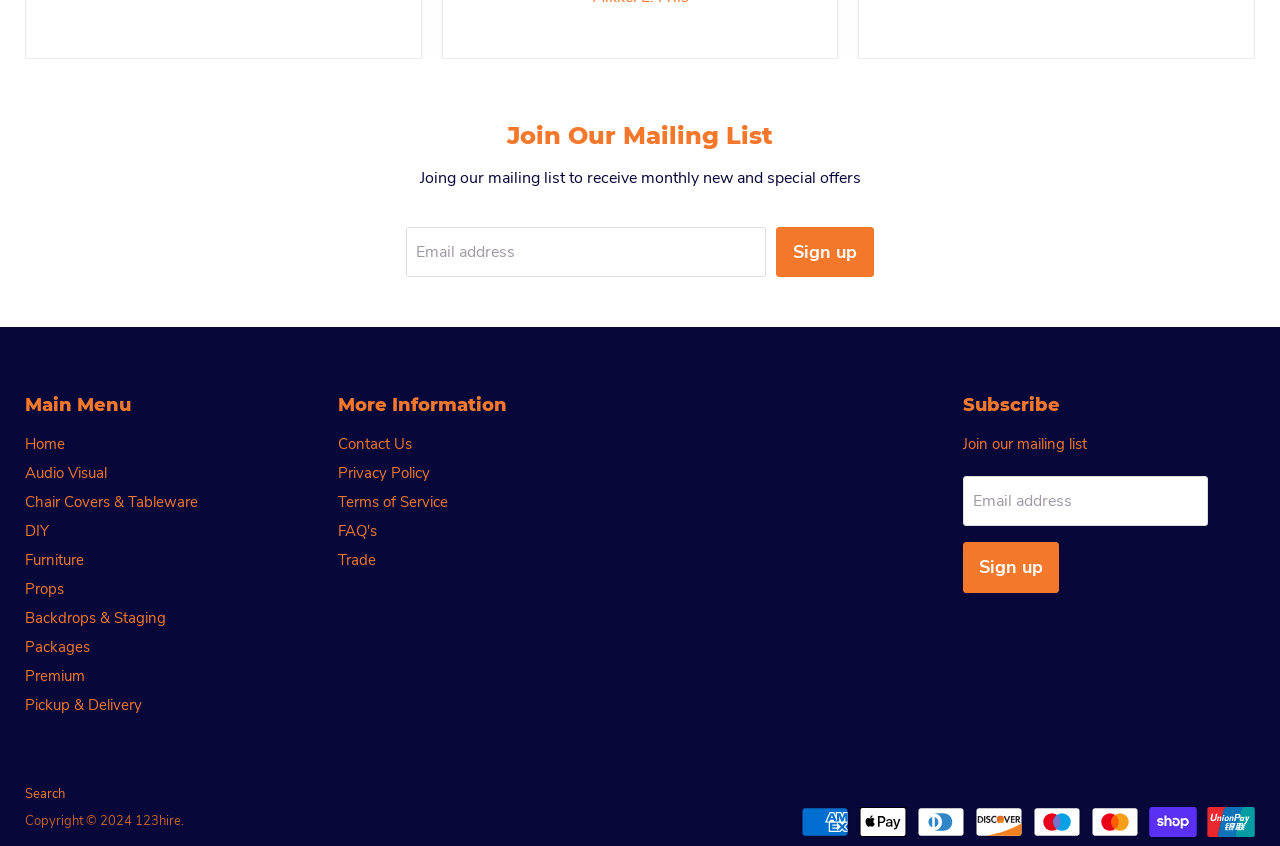What is the last link in the more information section?
Using the picture, provide a one-word or short phrase answer.

FAQ's